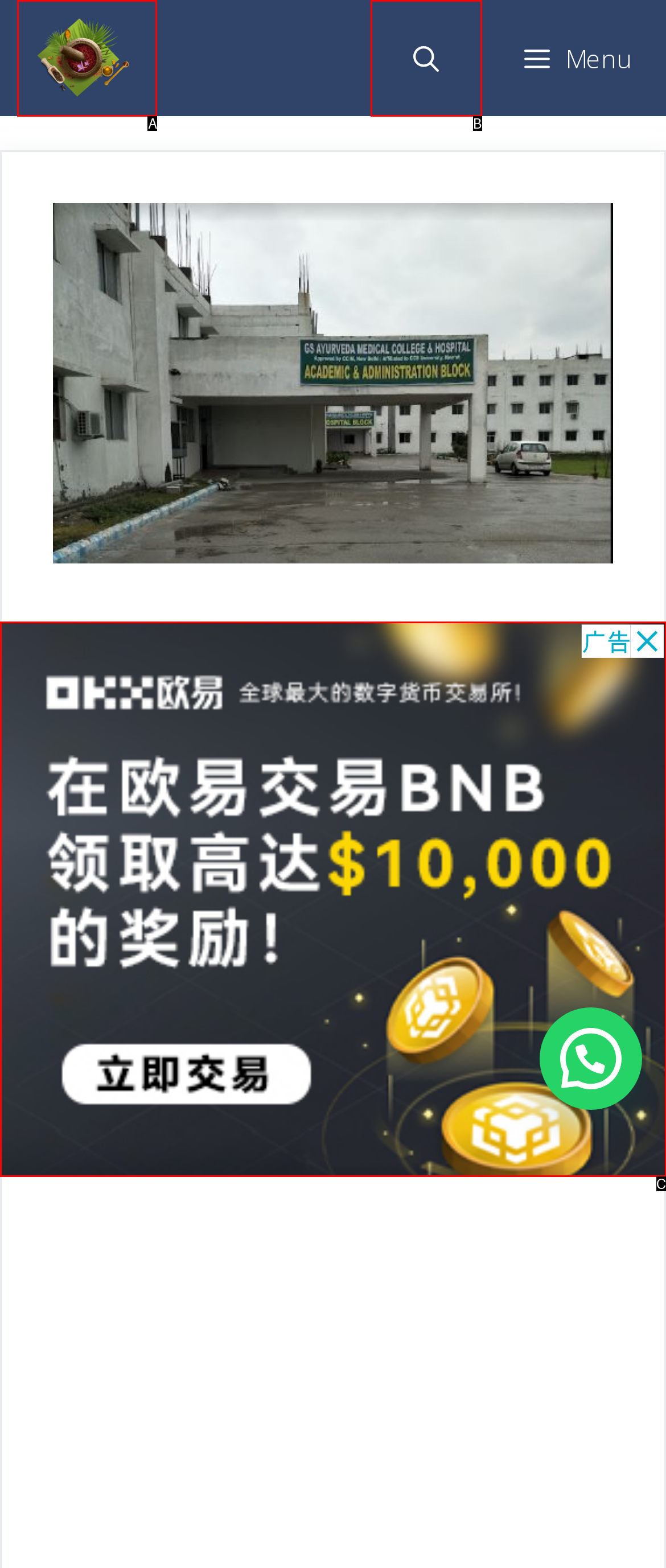Find the HTML element that matches the description provided: title="BAMS Admissions"
Answer using the corresponding option letter.

A